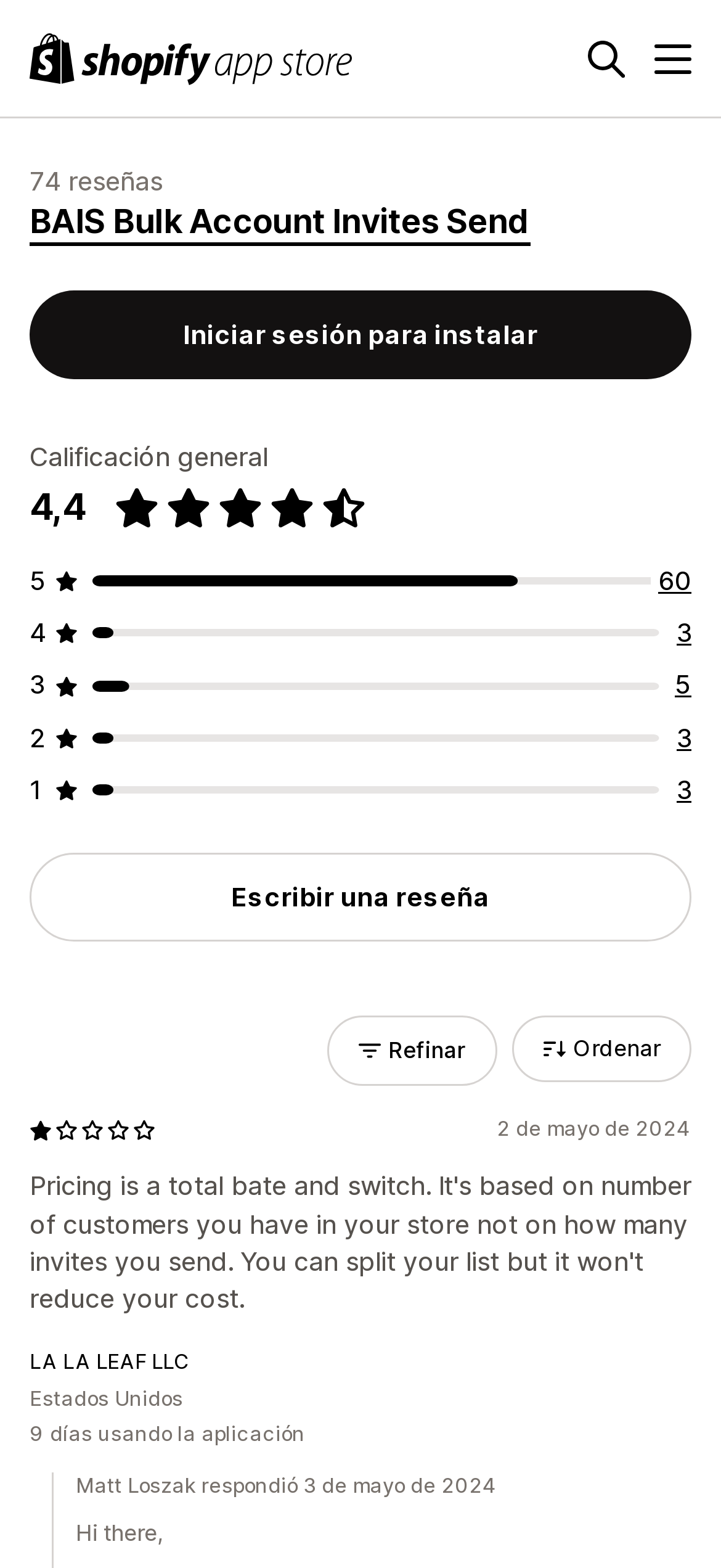Identify the bounding box coordinates of the element that should be clicked to fulfill this task: "View Interzone #222 June 2009". The coordinates should be provided as four float numbers between 0 and 1, i.e., [left, top, right, bottom].

None